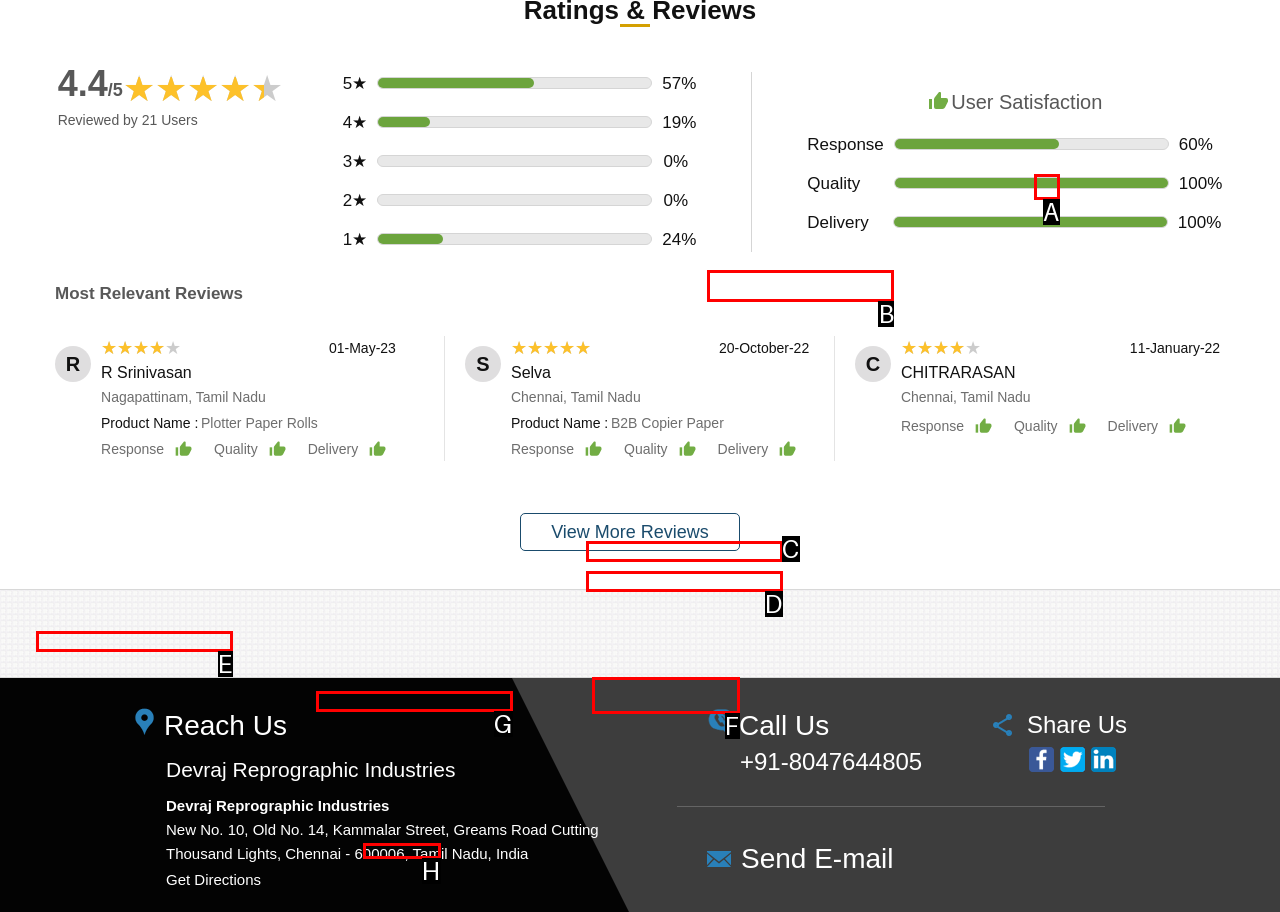Tell me which one HTML element best matches the description: Tracing Paper
Answer with the option's letter from the given choices directly.

G